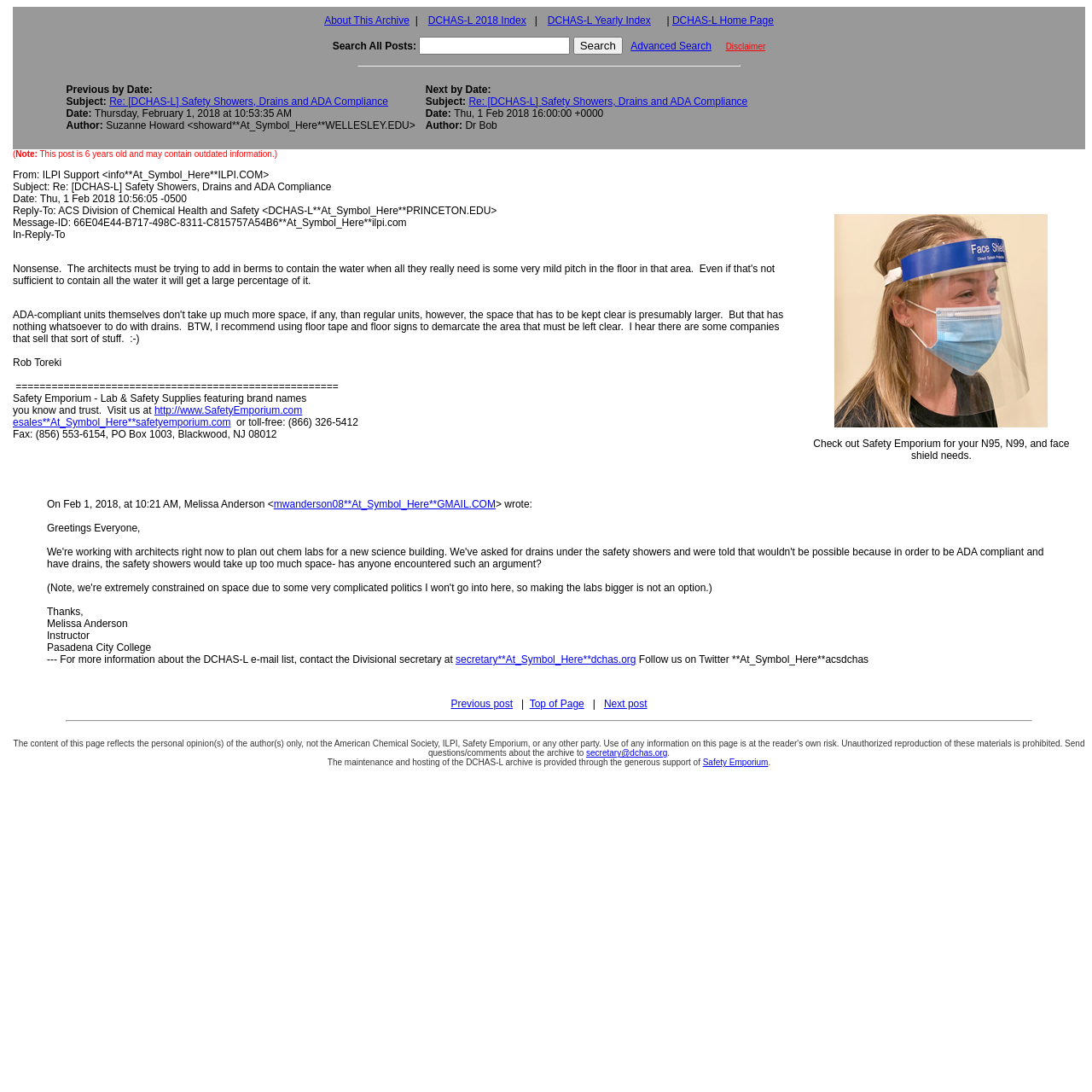Who is the author of the post?
Please look at the screenshot and answer using one word or phrase.

ILPI Support